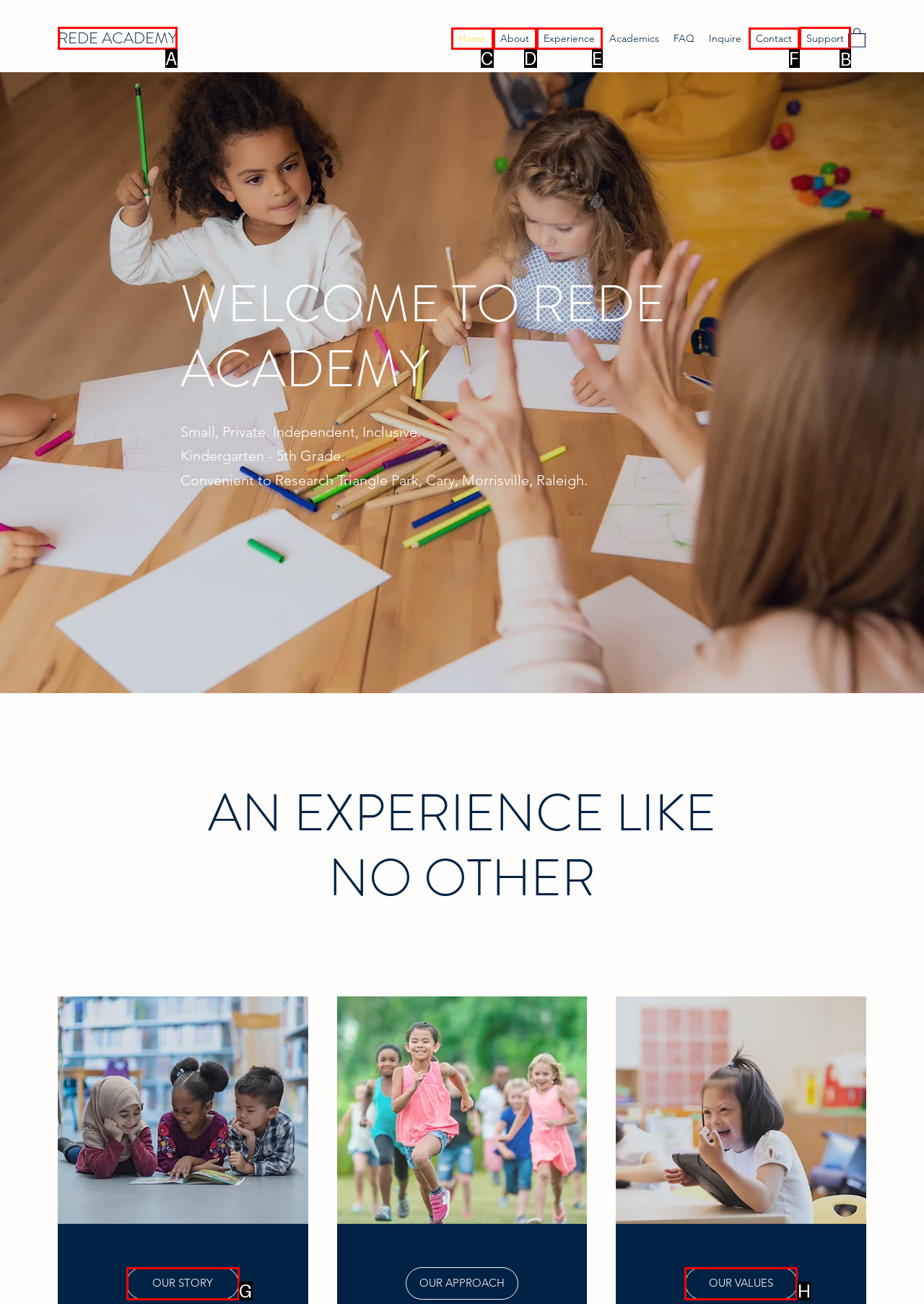Identify the appropriate choice to fulfill this task: Click the Support link
Respond with the letter corresponding to the correct option.

B